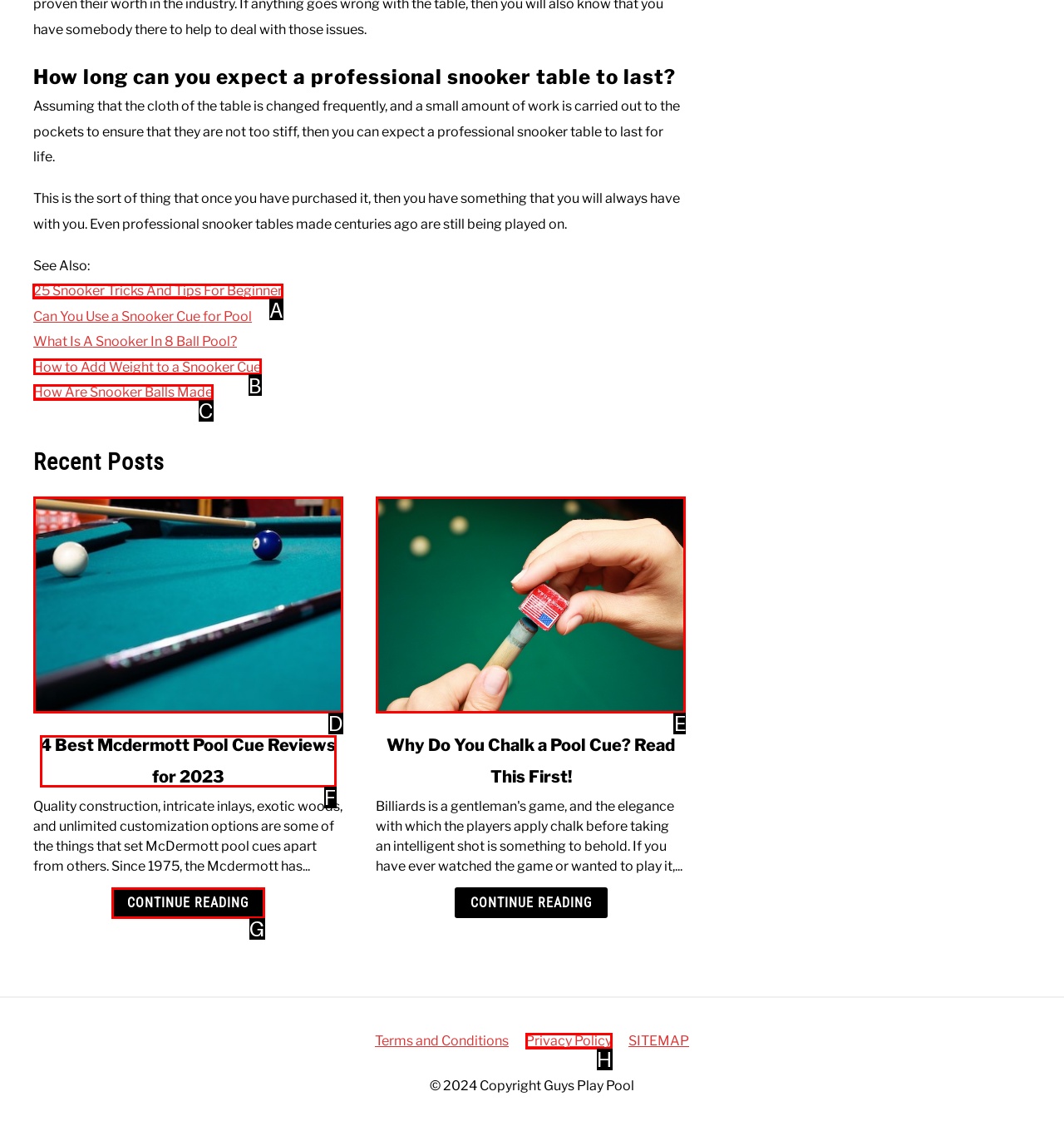To complete the task: Click on '25 Snooker Tricks And Tips For Beginner', which option should I click? Answer with the appropriate letter from the provided choices.

A